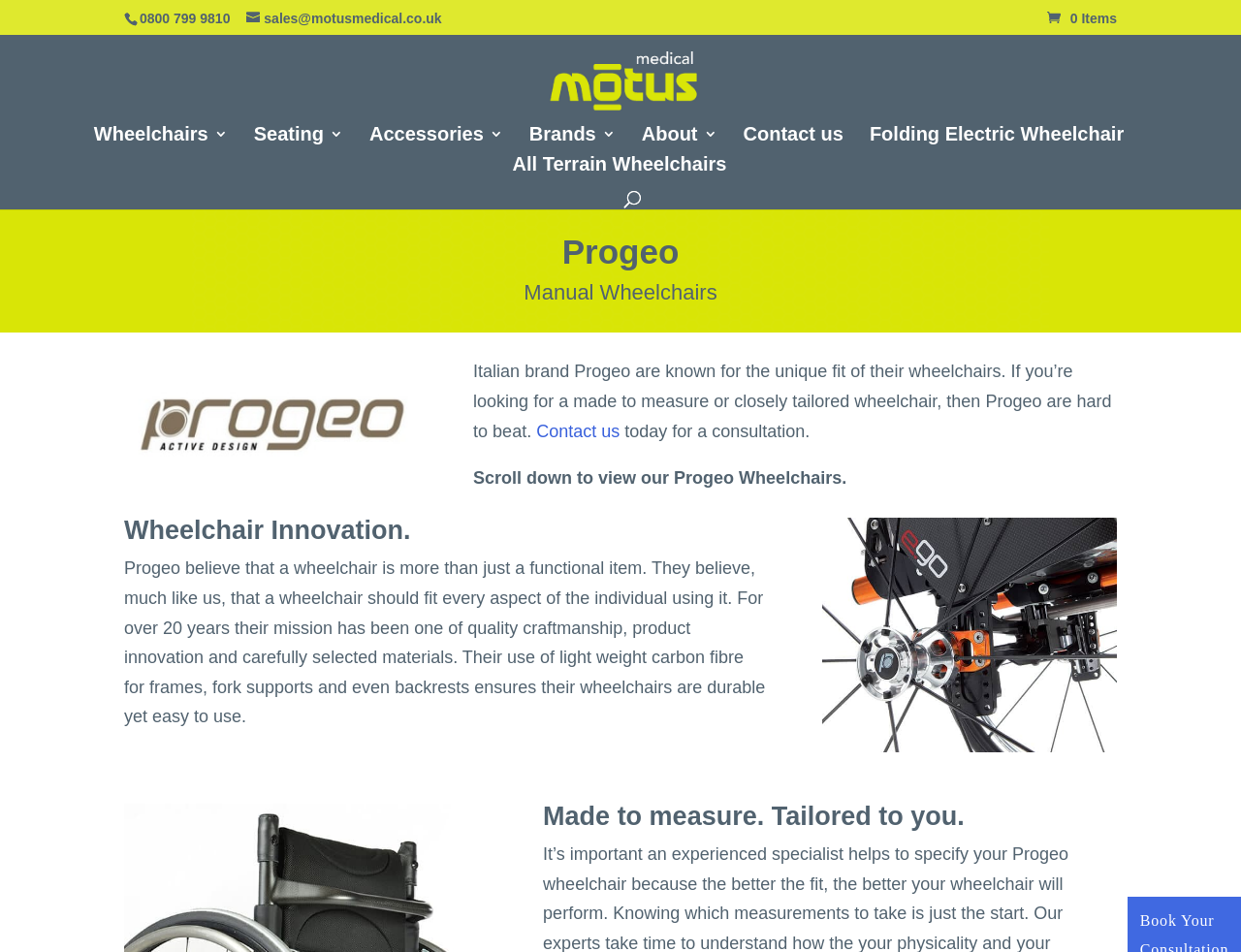Illustrate the webpage with a detailed description.

This webpage is about Progeo Italian Manual Wheelchairs, a brand known for its unique fit and made-to-measure wheelchairs. At the top of the page, there is a header section with a phone number, email address, and links to the company's items, Motus Medical Ltd, and a logo. Below the header, there are six main navigation links: Wheelchairs, Seating, Accessories, Brands, About, and Contact us.

On the left side of the page, there is a search box with a label "Search for:". Below the navigation links, there is a large heading "Progeo" followed by a subheading "Manual Wheelchairs" and a brief description of the brand's unique fit and tailored wheelchairs. Next to the text, there is a Progeo logo.

The main content of the page is divided into sections. The first section has a heading "Wheelchair Innovation" and describes Progeo's mission and values, emphasizing quality craftsmanship, product innovation, and carefully selected materials. Below the text, there is an image of a Progeo wheelchair.

The second section has a heading "Made to measure. Tailored to you" and appears to be a call-to-action, encouraging visitors to contact the company for a consultation. There is also a link to contact the company and a brief instruction to scroll down to view Progeo wheelchairs.